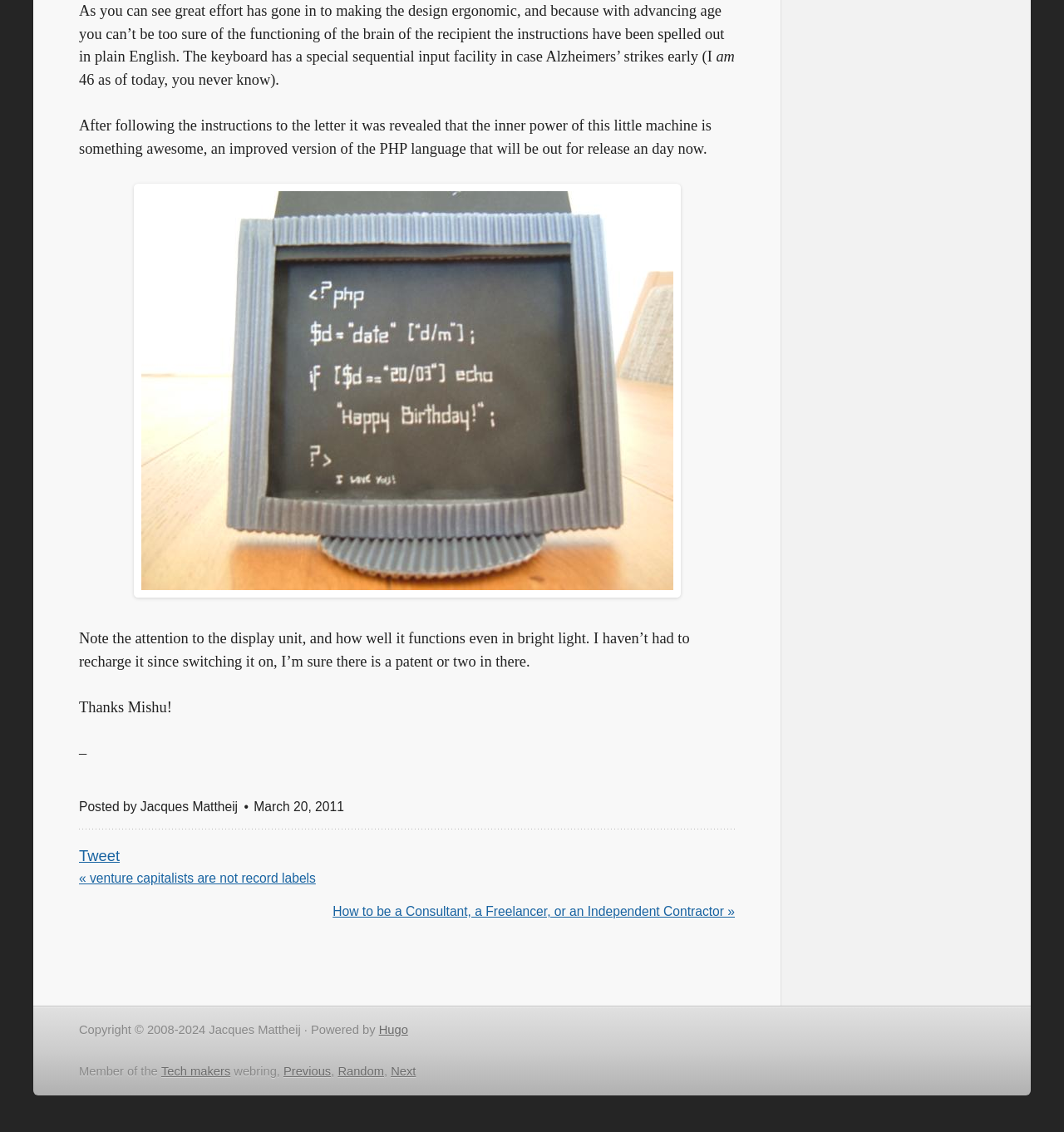Show the bounding box coordinates for the element that needs to be clicked to execute the following instruction: "Click the 'How to be a Consultant, a Freelancer, or an Independent Contractor »' link". Provide the coordinates in the form of four float numbers between 0 and 1, i.e., [left, top, right, bottom].

[0.313, 0.795, 0.691, 0.816]